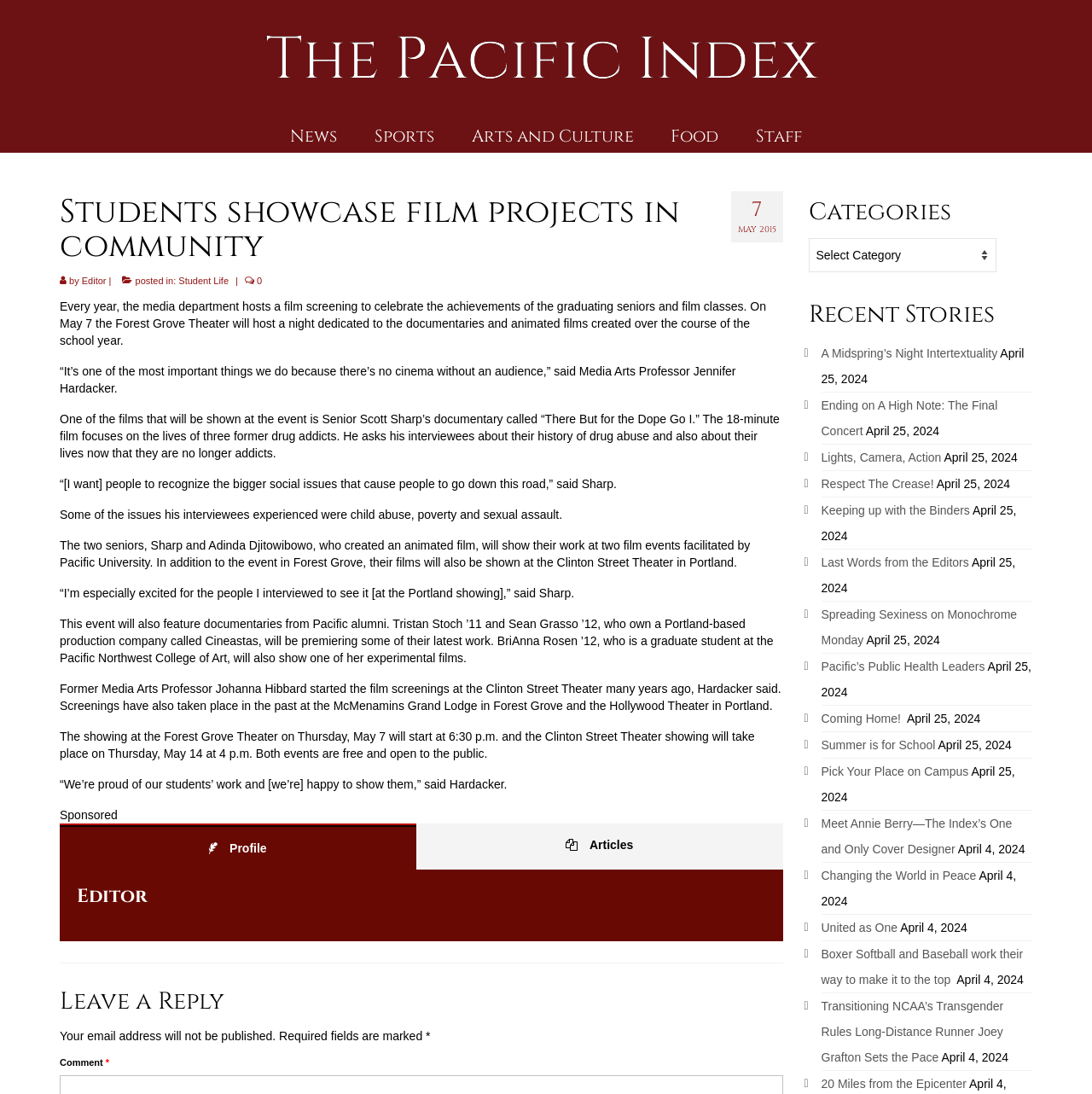Please pinpoint the bounding box coordinates for the region I should click to adhere to this instruction: "Select a category from the dropdown".

[0.74, 0.218, 0.912, 0.249]